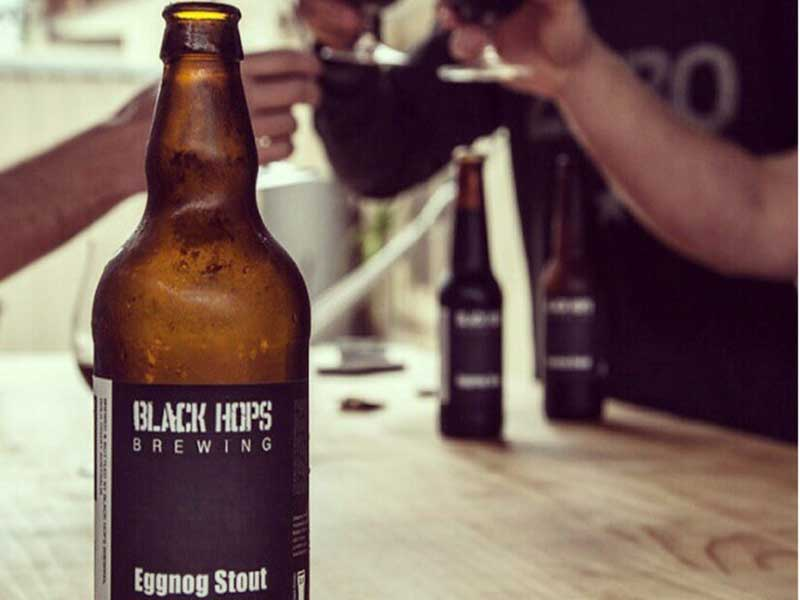Describe all the elements in the image extensively.

The image features a prominently displayed bottle of "Eggnog Stout" from Black Hops Brewing, set against a backdrop of a lively gathering. The beer bottle, with a distinctive black label emphasizing the brand name "BLACK HOPS" and the type "Eggnog Stout," captures the essence of the craft brewing movement. In the background, blurred hands are seen toasting with glasses, suggesting a celebration of brewing creativity and camaraderie. This scene reflects the nostalgic spirit mentioned in the accompanying text, highlighting the early days of beer experimentation at Black Hops Brewing, where innovative flavors and small-batch brews came to life.